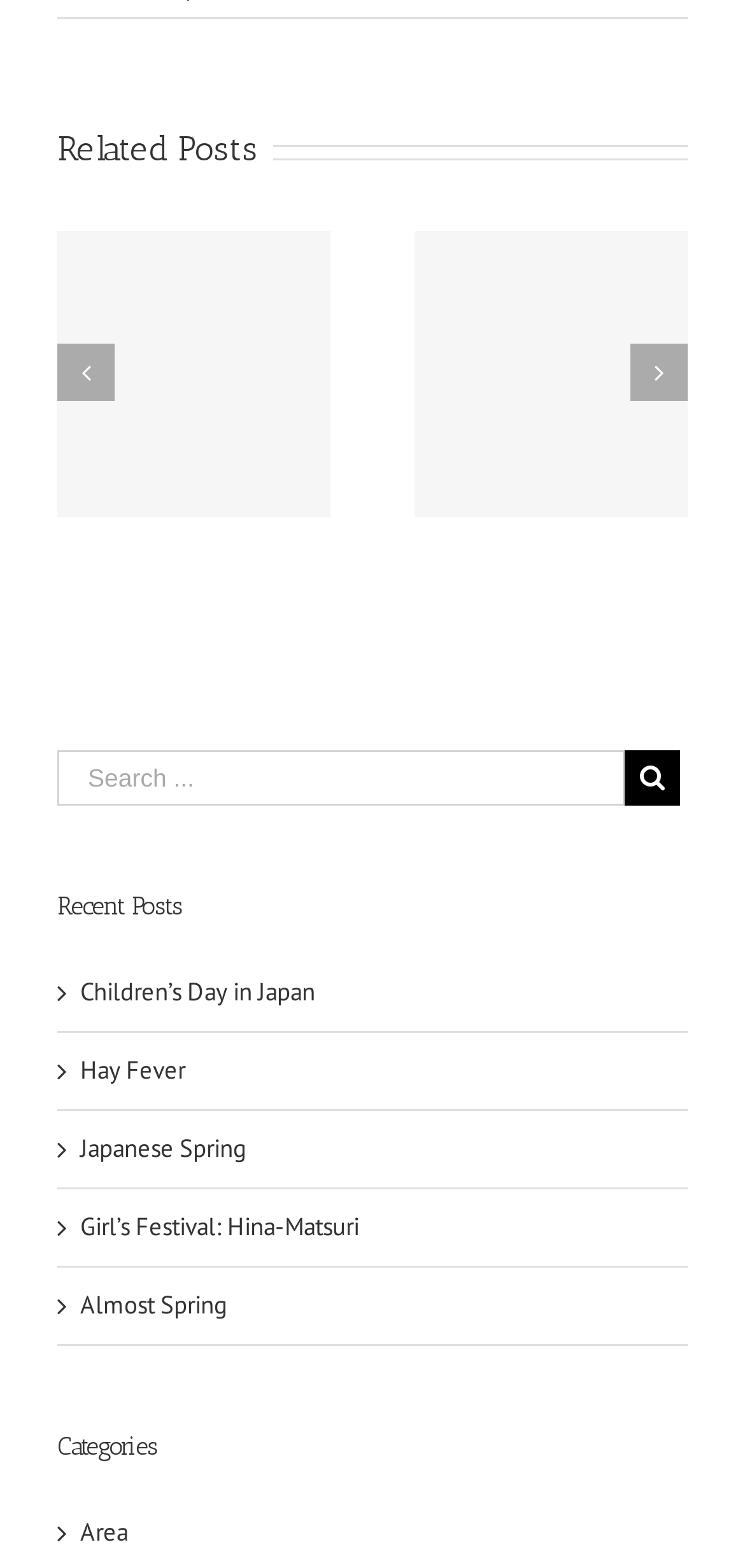Locate the bounding box coordinates of the area you need to click to fulfill this instruction: 'View related post 'Another Winter Road Trip''. The coordinates must be in the form of four float numbers ranging from 0 to 1: [left, top, right, bottom].

[0.238, 0.241, 0.516, 0.29]